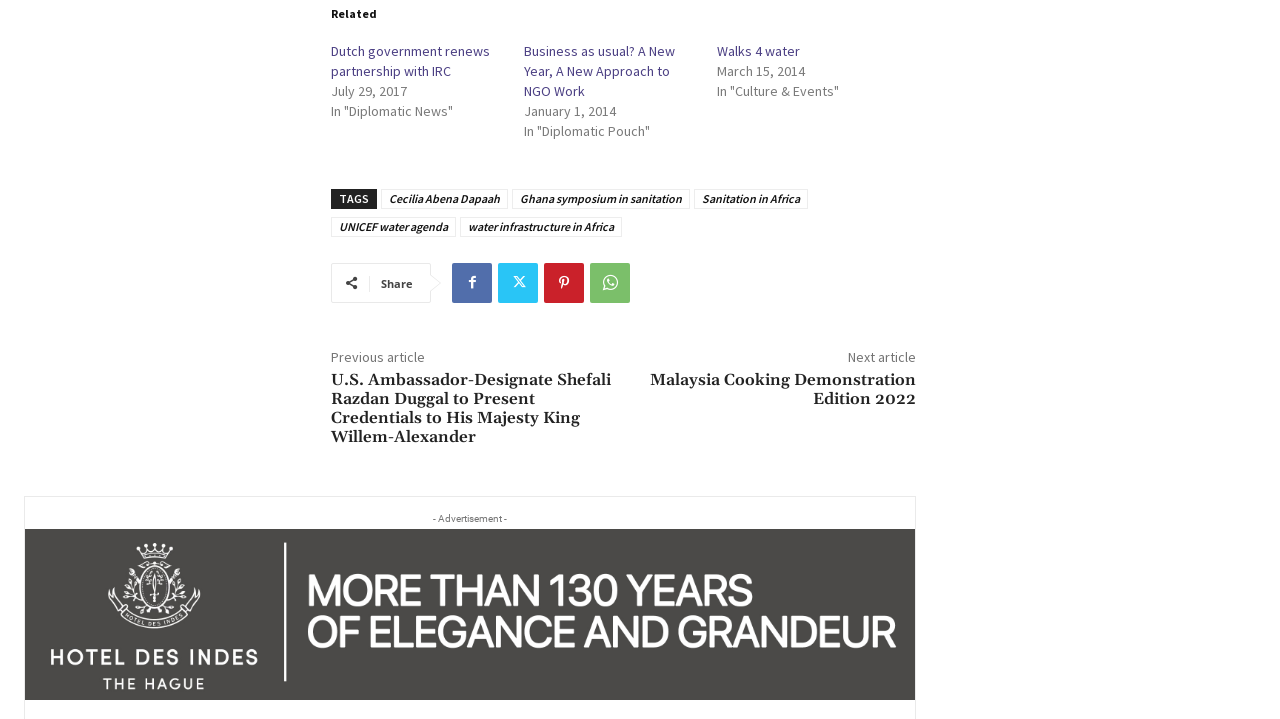Please locate the bounding box coordinates of the element's region that needs to be clicked to follow the instruction: "Click on the share button". The bounding box coordinates should be provided as four float numbers between 0 and 1, i.e., [left, top, right, bottom].

[0.298, 0.384, 0.323, 0.405]